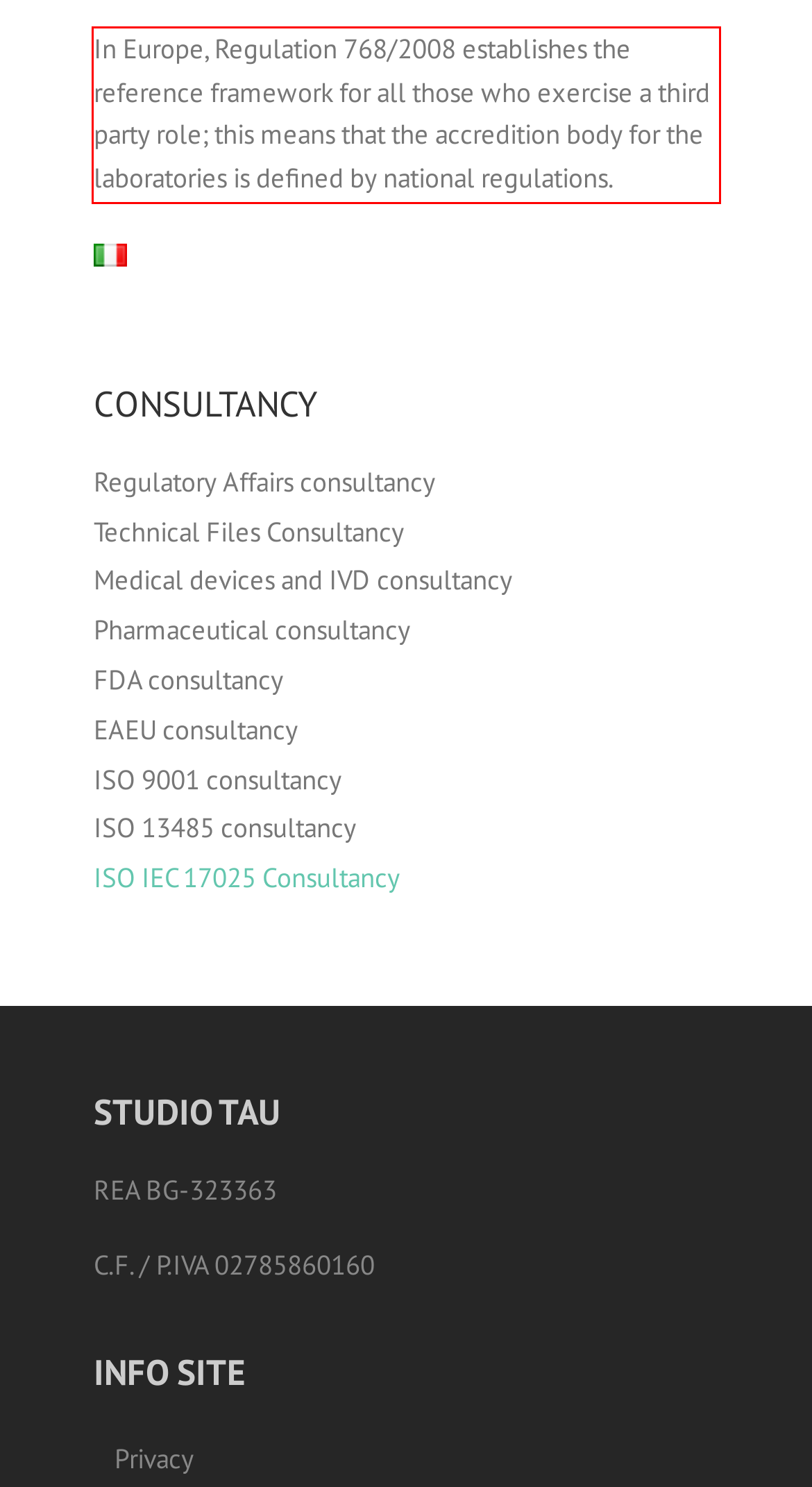Please recognize and transcribe the text located inside the red bounding box in the webpage image.

In Europe, Regulation 768/2008 establishes the reference framework for all those who exercise a third party role; this means that the accredition body for the laboratories is defined by national regulations.